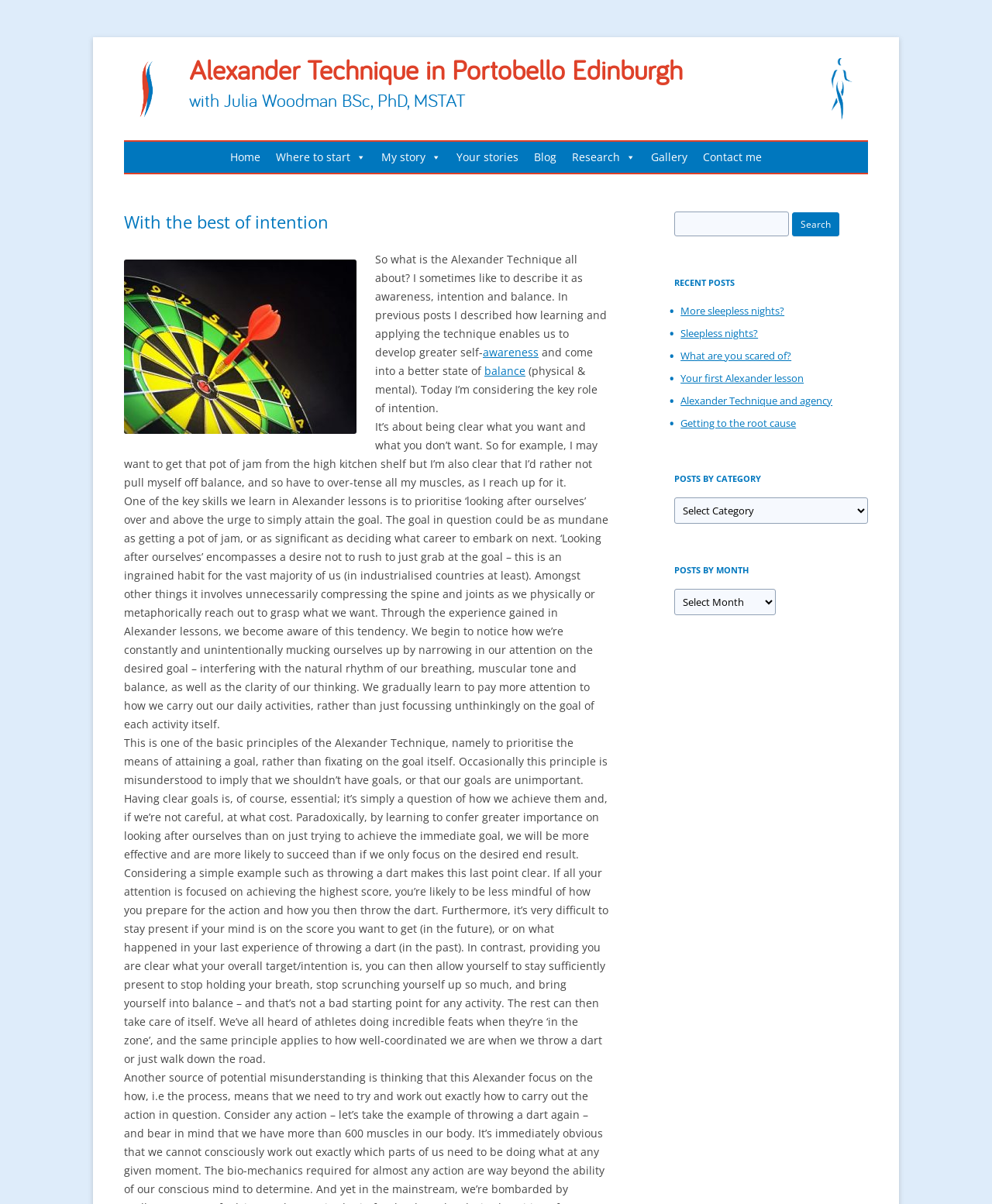Please specify the bounding box coordinates for the clickable region that will help you carry out the instruction: "Click the 'Home' link".

[0.224, 0.118, 0.27, 0.144]